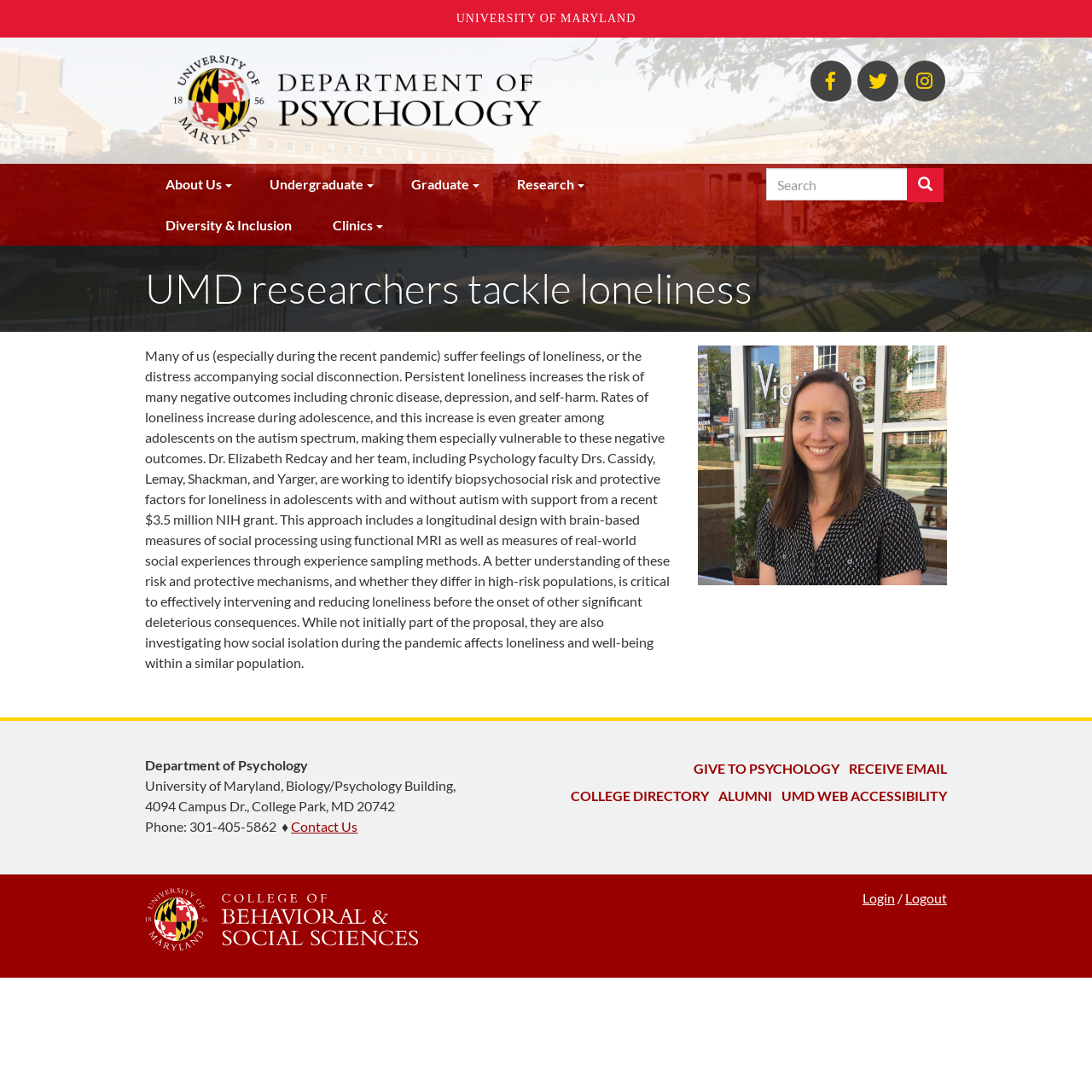Please identify the coordinates of the bounding box that should be clicked to fulfill this instruction: "Learn about the research on loneliness".

[0.133, 0.244, 0.867, 0.285]